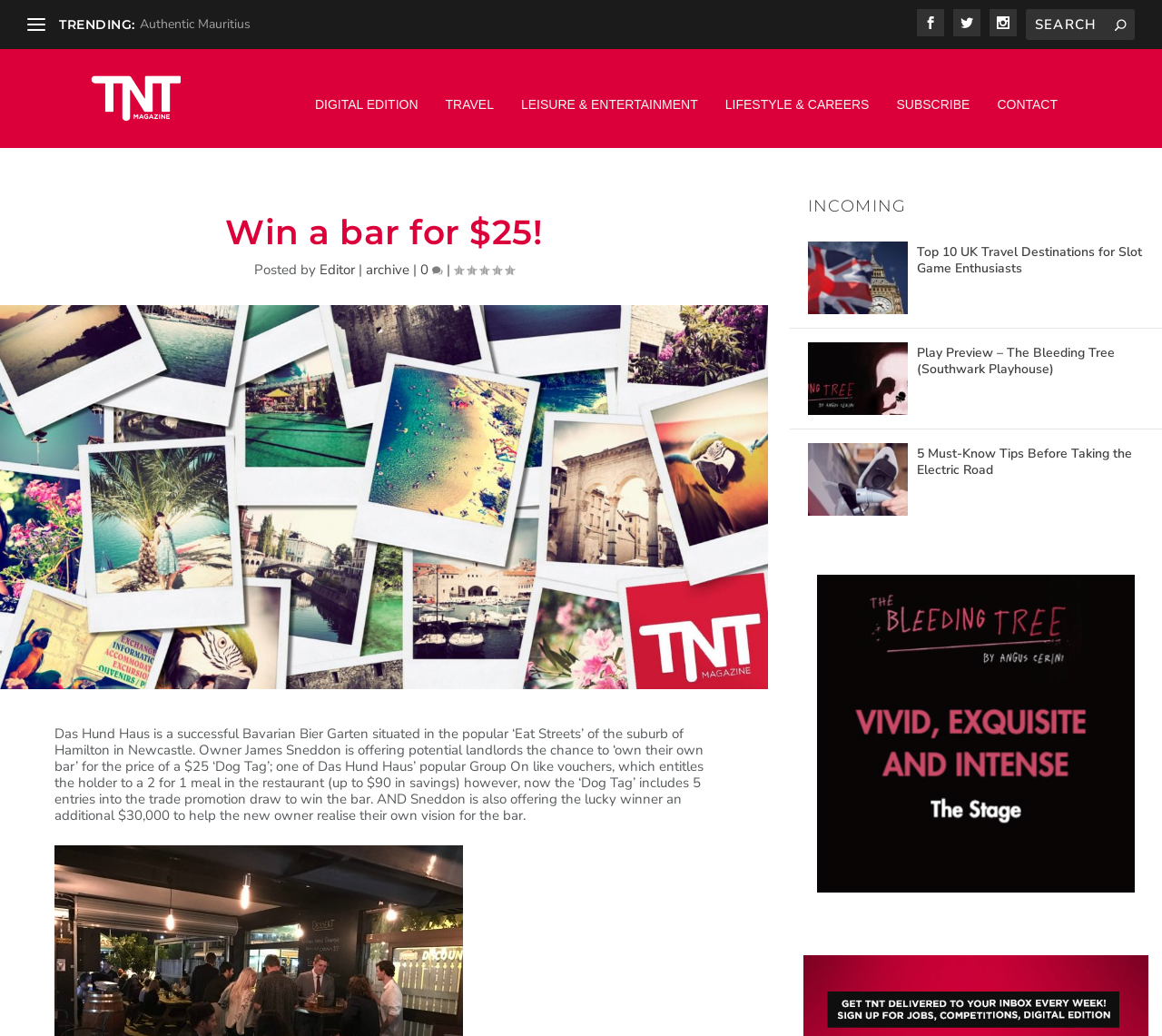Locate the bounding box coordinates of the element that should be clicked to execute the following instruction: "Search for something".

[0.883, 0.009, 0.977, 0.039]